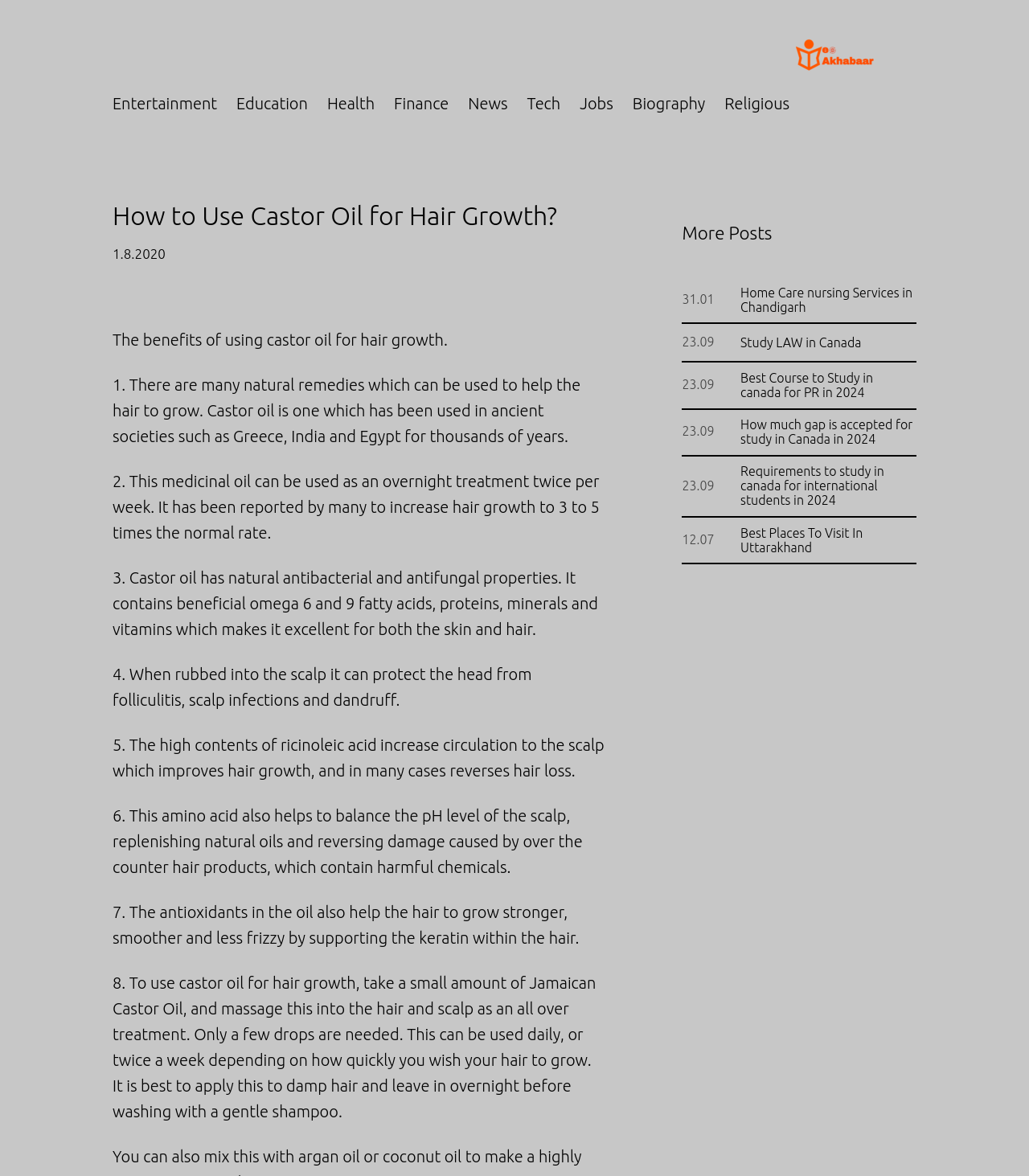Answer the question in a single word or phrase:
What is the date of the article?

1.8.2020